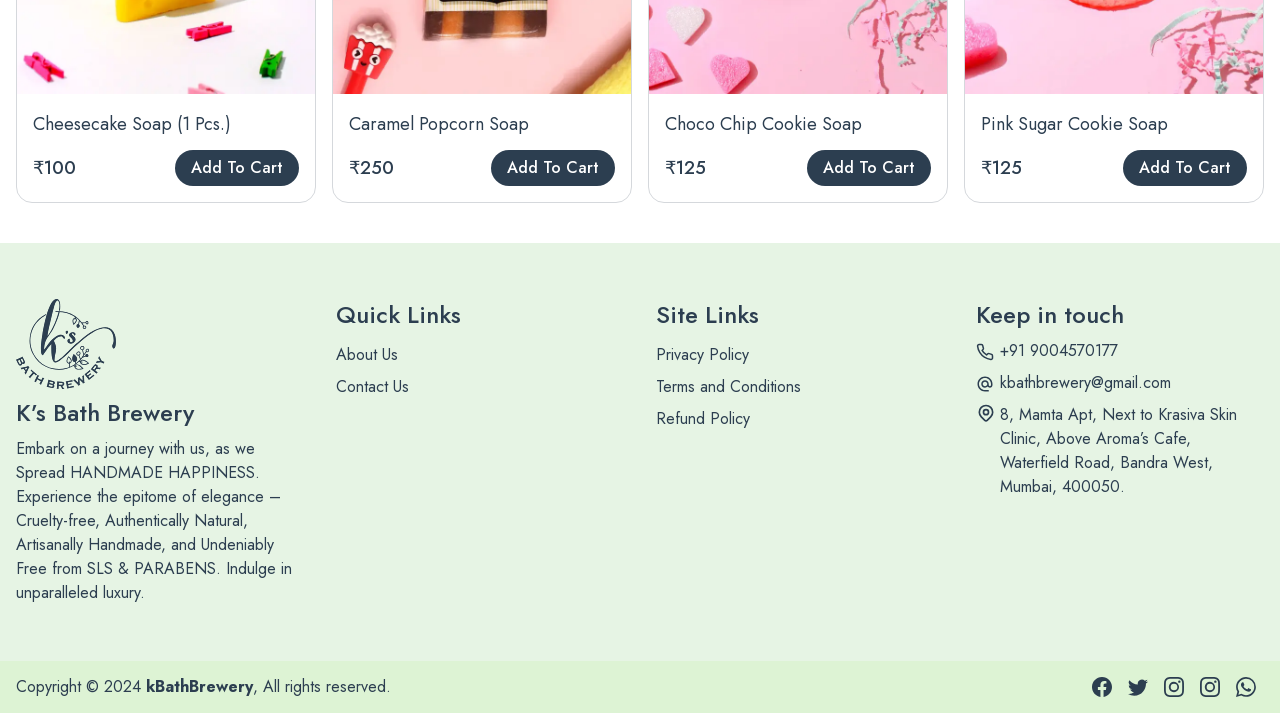How many social media links are there?
Please craft a detailed and exhaustive response to the question.

There are five social media links at the bottom of the webpage, which are FACEBOOK, TWITTER, INSTAGRAM, INSTAGRAM, and WHATSAPP.